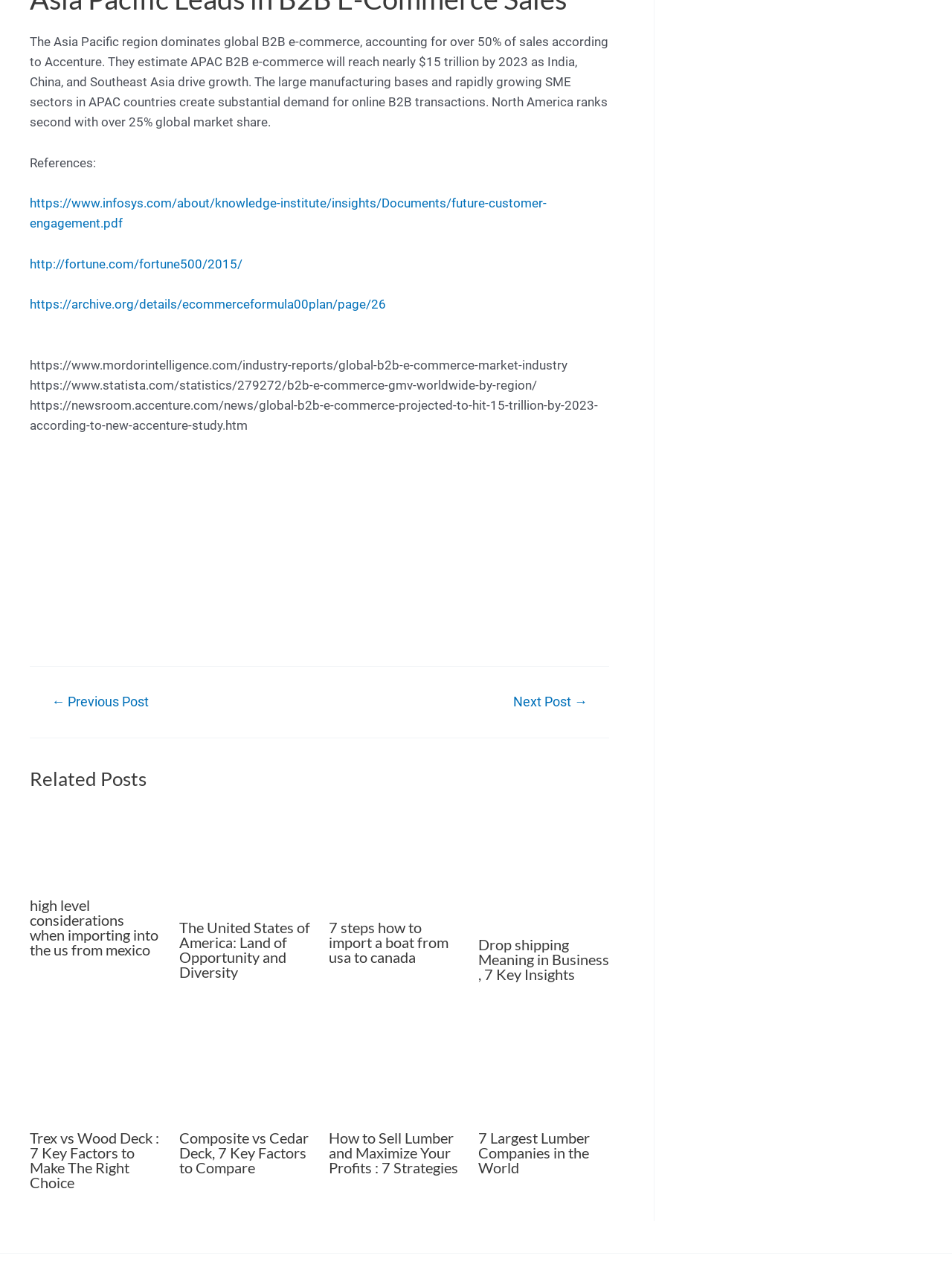Provide a short, one-word or phrase answer to the question below:
What is the region that dominates global B2B e-commerce?

Asia Pacific